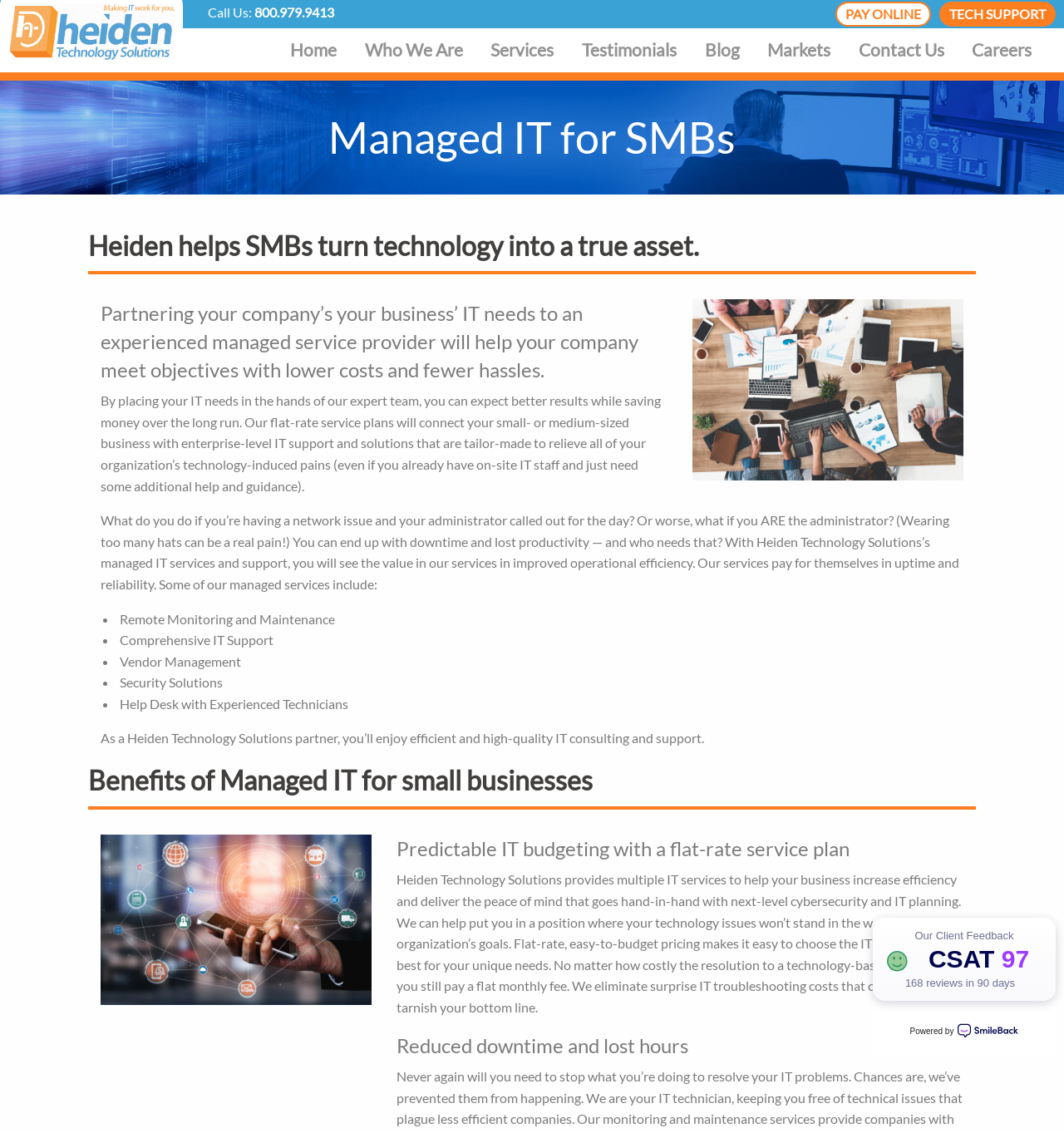Using the information shown in the image, answer the question with as much detail as possible: What kind of businesses does Heiden Technology Solutions cater to?

I inferred this by reading the headings and text on the webpage, which mention 'Managed IT for SMBs', 'small- or medium-sized business', and 'small businesses'.